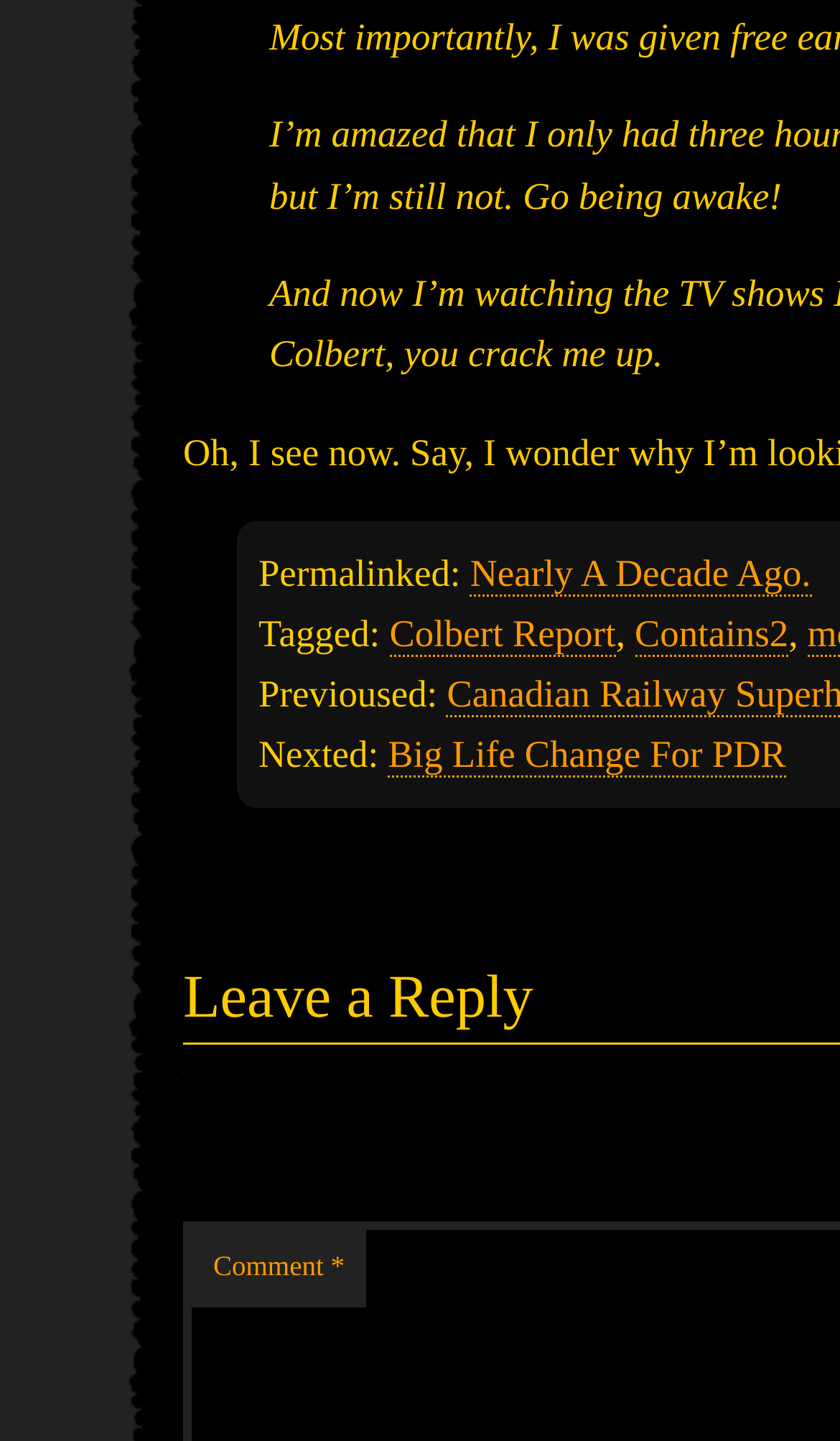Using the element description Big Life Change For PDR, predict the bounding box coordinates for the UI element. Provide the coordinates in (top-left x, top-left y, bottom-right x, bottom-right y) format with values ranging from 0 to 1.

[0.462, 0.509, 0.935, 0.54]